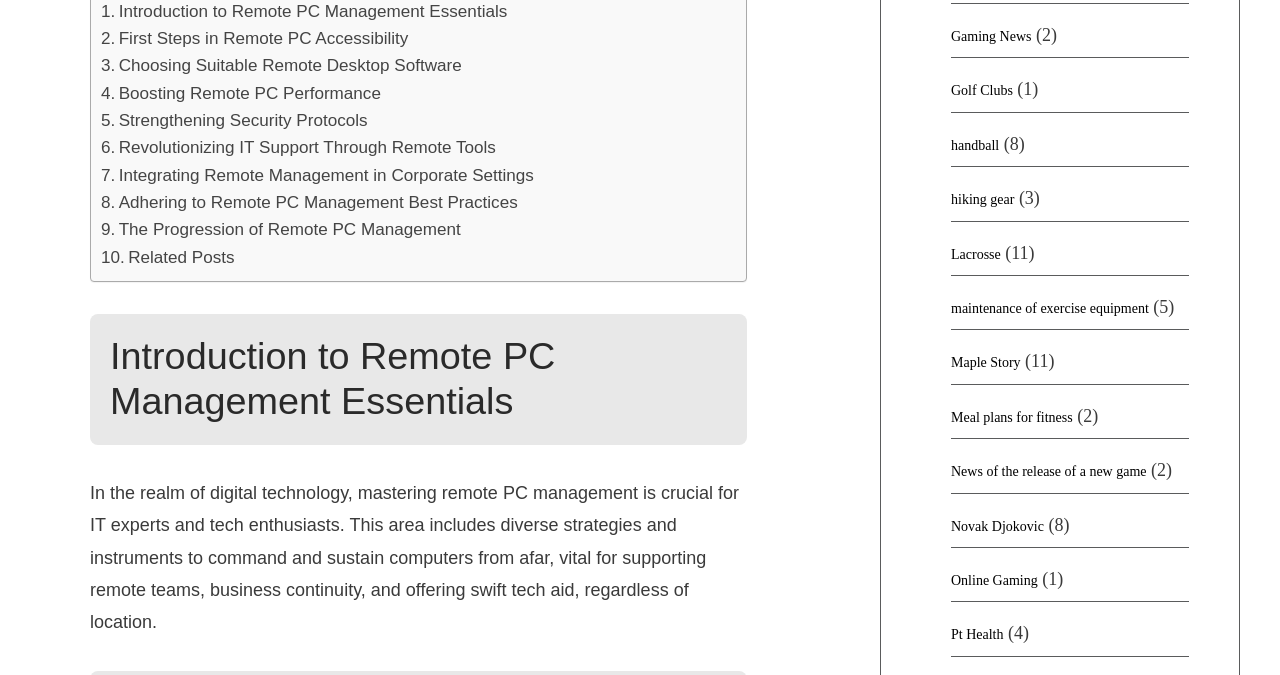Given the element description, predict the bounding box coordinates in the format (top-left x, top-left y, bottom-right x, bottom-right y), using floating point numbers between 0 and 1: Lacrosse

[0.743, 0.365, 0.782, 0.388]